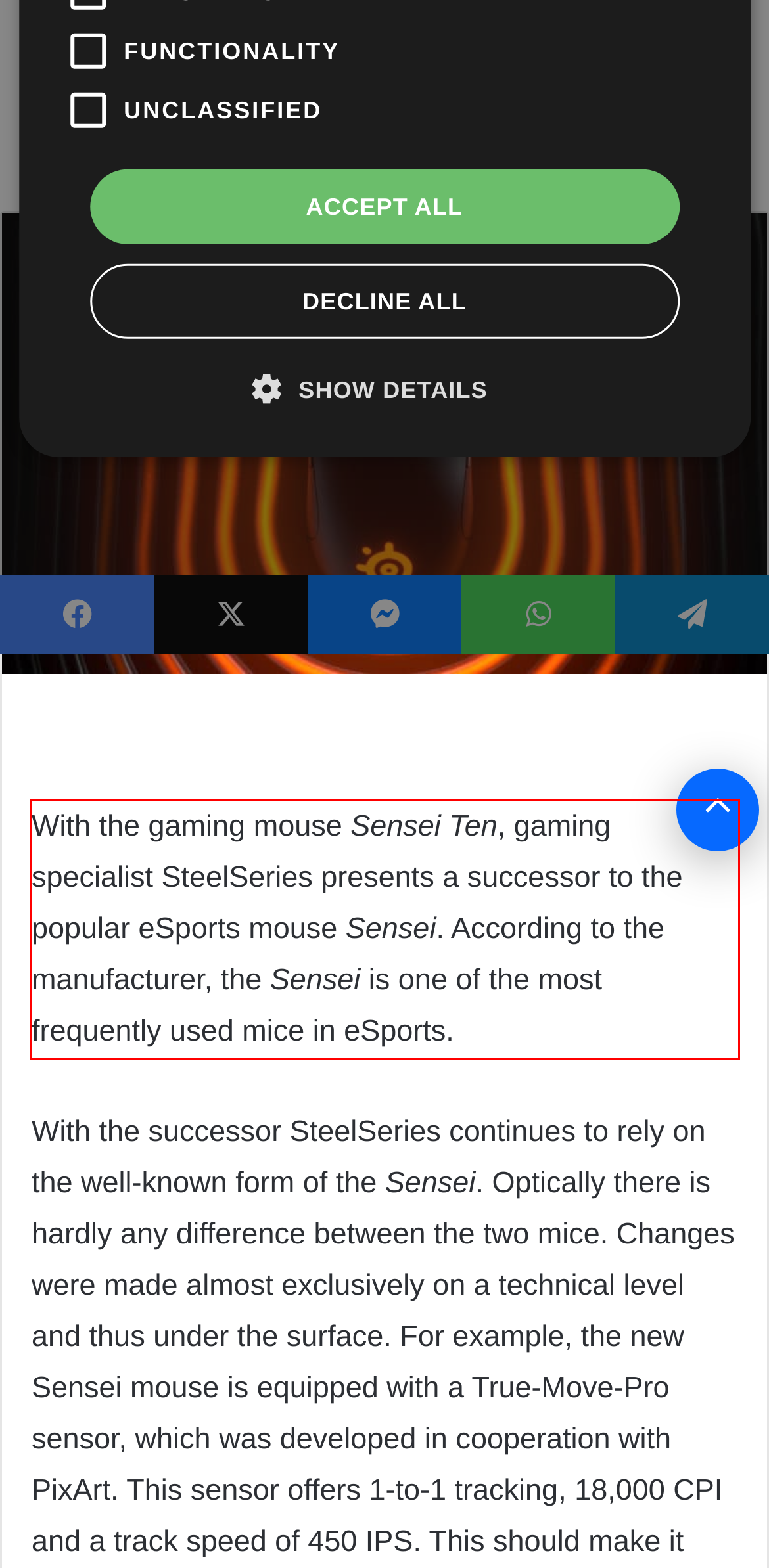Please perform OCR on the text within the red rectangle in the webpage screenshot and return the text content.

With the gaming mouse Sensei Ten, gaming specialist SteelSeries presents a successor to the popular eSports mouse Sensei. According to the manufacturer, the Sensei is one of the most frequently used mice in eSports.